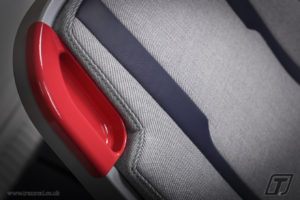Give an elaborate caption for the image.

The image showcases a close-up view of a modern rail seat designed by Transcal, featuring a sleek ergonomic structure. The seat's fabric combines shades of gray, accented by a striking red handle, emphasizing its contemporary aesthetic. This innovative design reflects the integration of lightweight materials inspired by aerospace technology, enhancing passenger comfort while maintaining safety standards. The attention to detail in the stitching and material choices highlights Transcal's commitment to bespoke finishes, allowing for customization in color and texture. This modern seating solution is part of the Aerolite rail seat collection, aimed at revolutionizing the travel experience through thoughtful design and functionality.